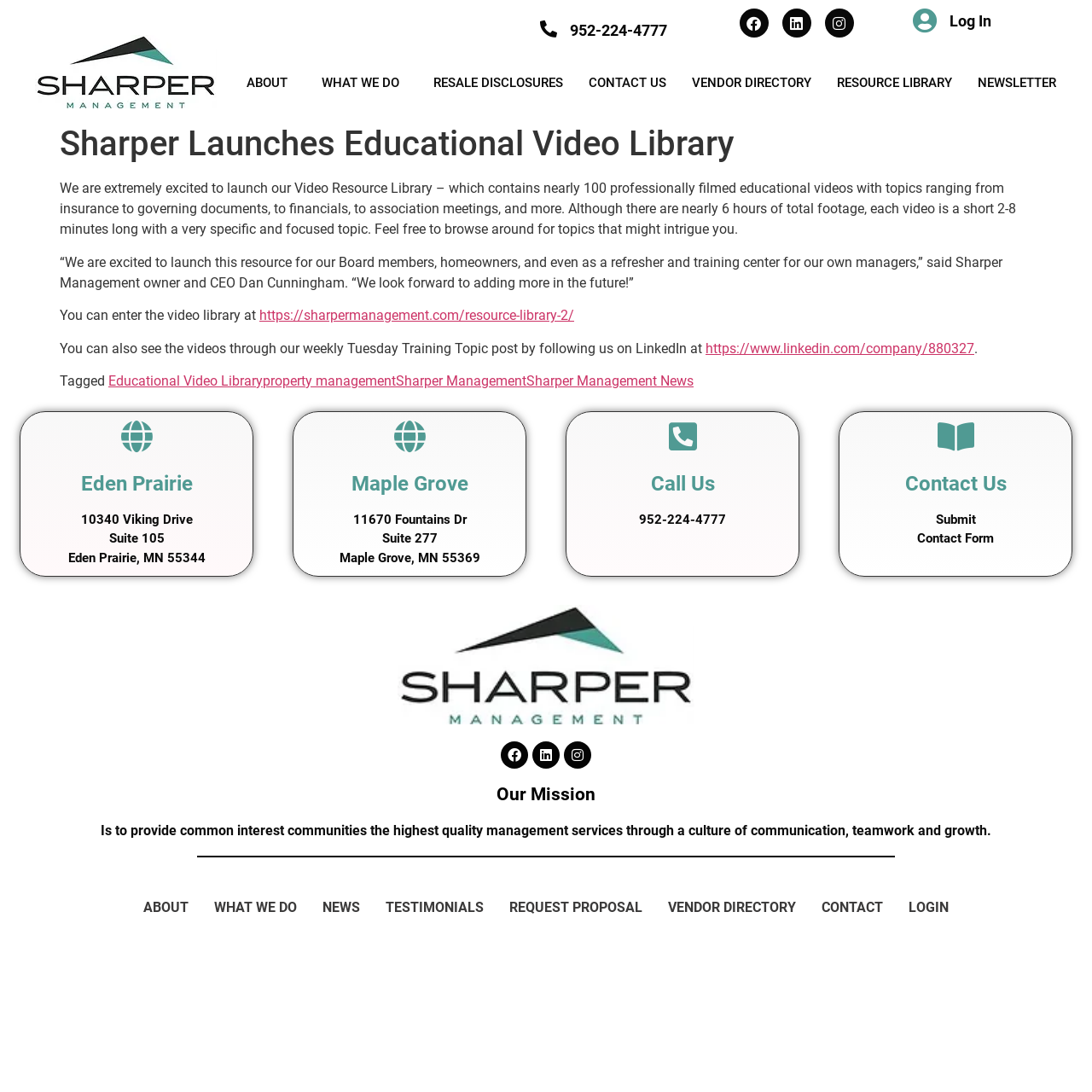What is the mission of Sharper Management?
Please respond to the question with a detailed and informative answer.

I read the static text under the heading 'Our Mission', which states that the mission of Sharper Management is to provide common interest communities the highest quality management services through a culture of communication, teamwork, and growth.